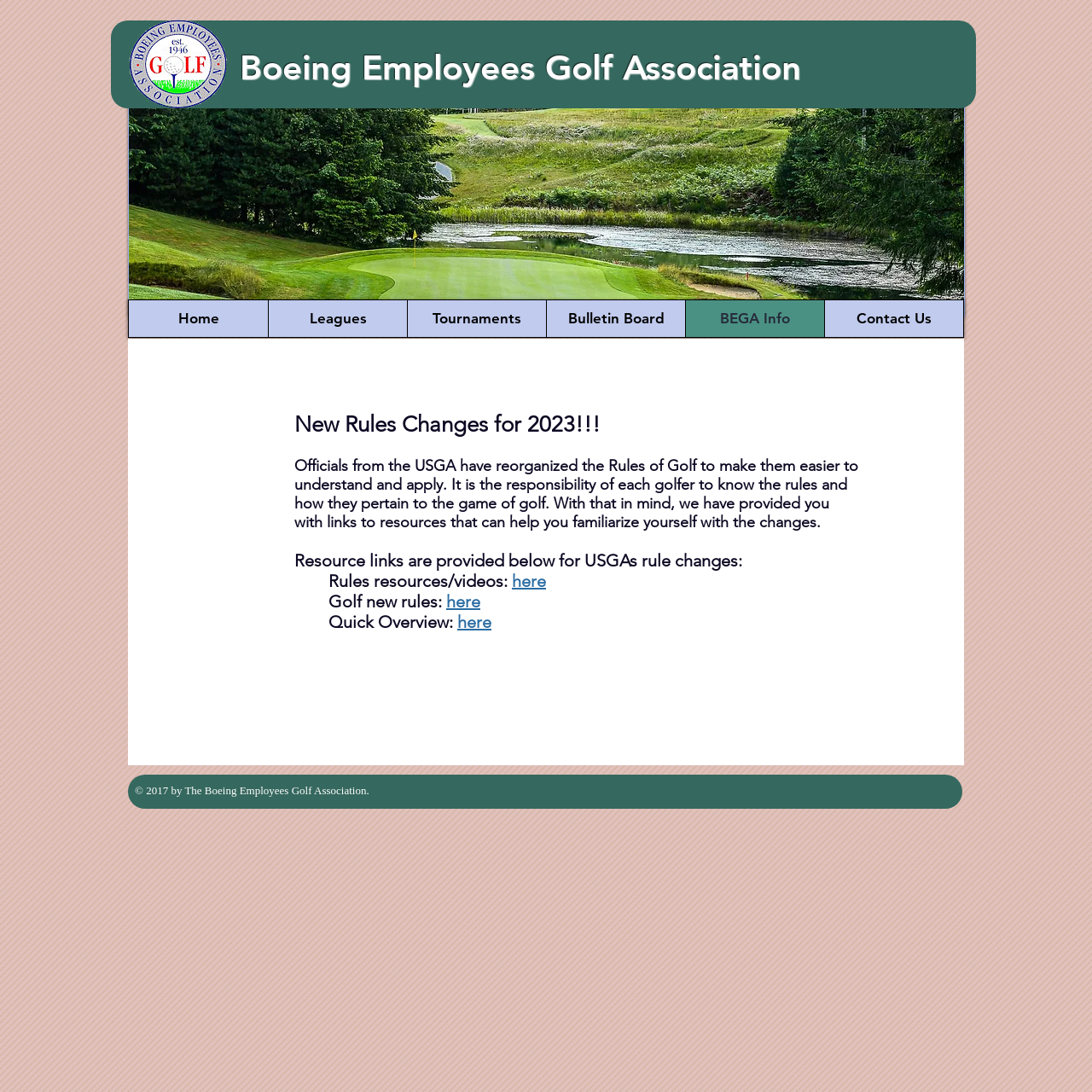Please provide a brief answer to the question using only one word or phrase: 
How many links are in the navigation menu?

7